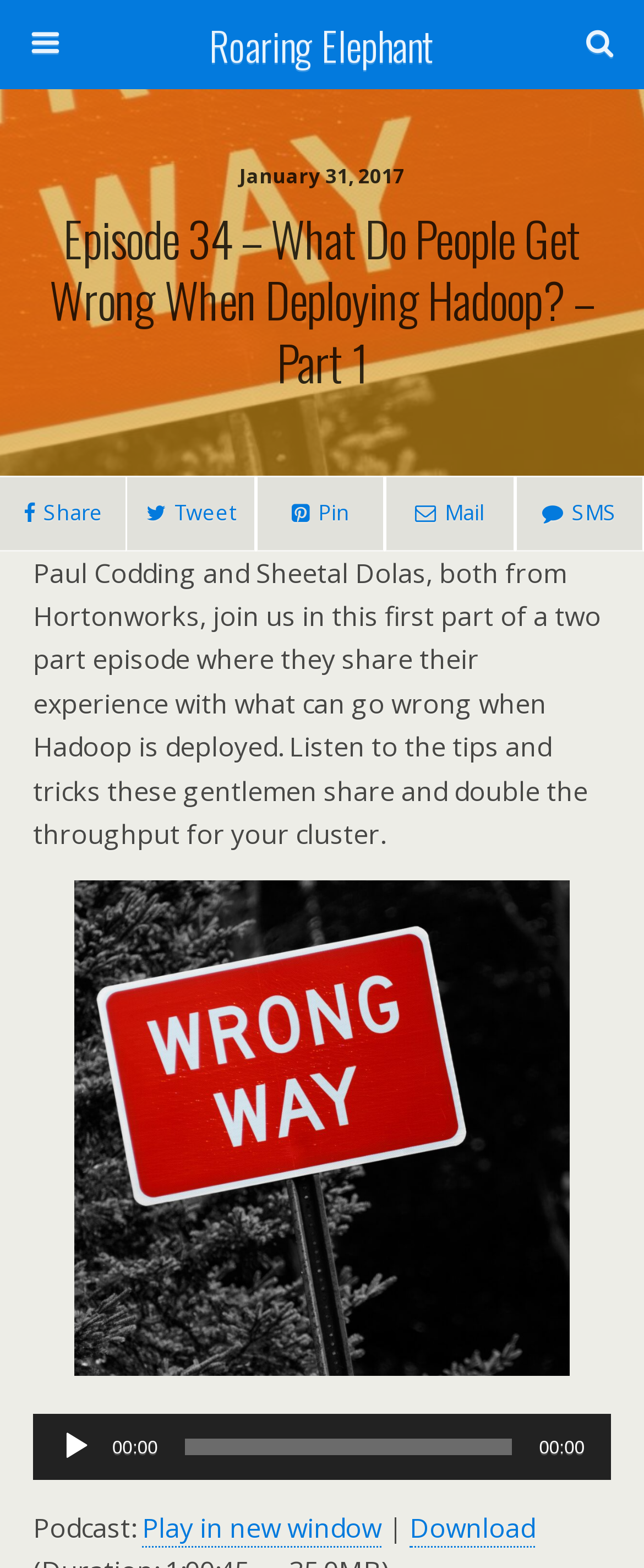What is the purpose of the slider element?
Using the visual information from the image, give a one-word or short-phrase answer.

Time Slider